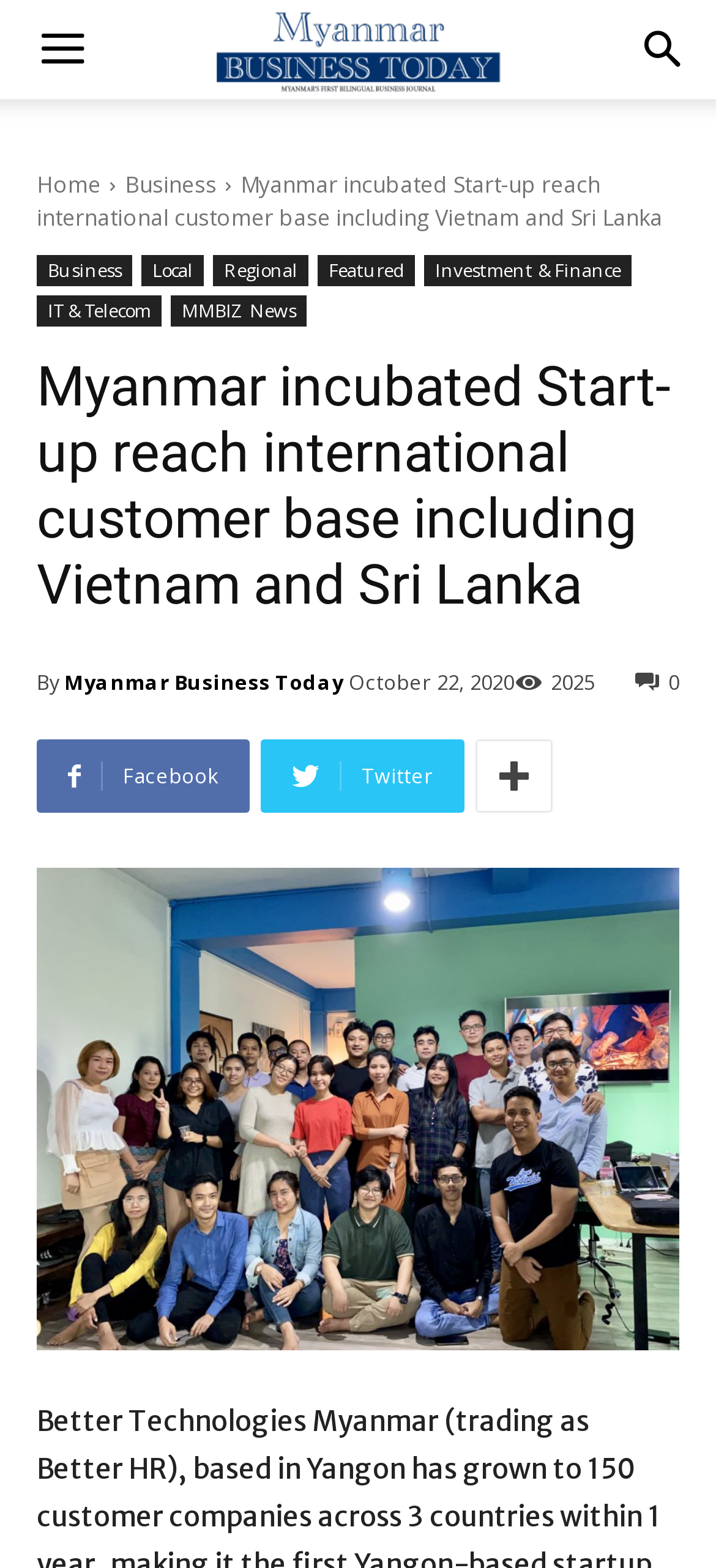Please identify the bounding box coordinates of the element that needs to be clicked to perform the following instruction: "Click the Myanmar Business Today link".

[0.09, 0.417, 0.479, 0.452]